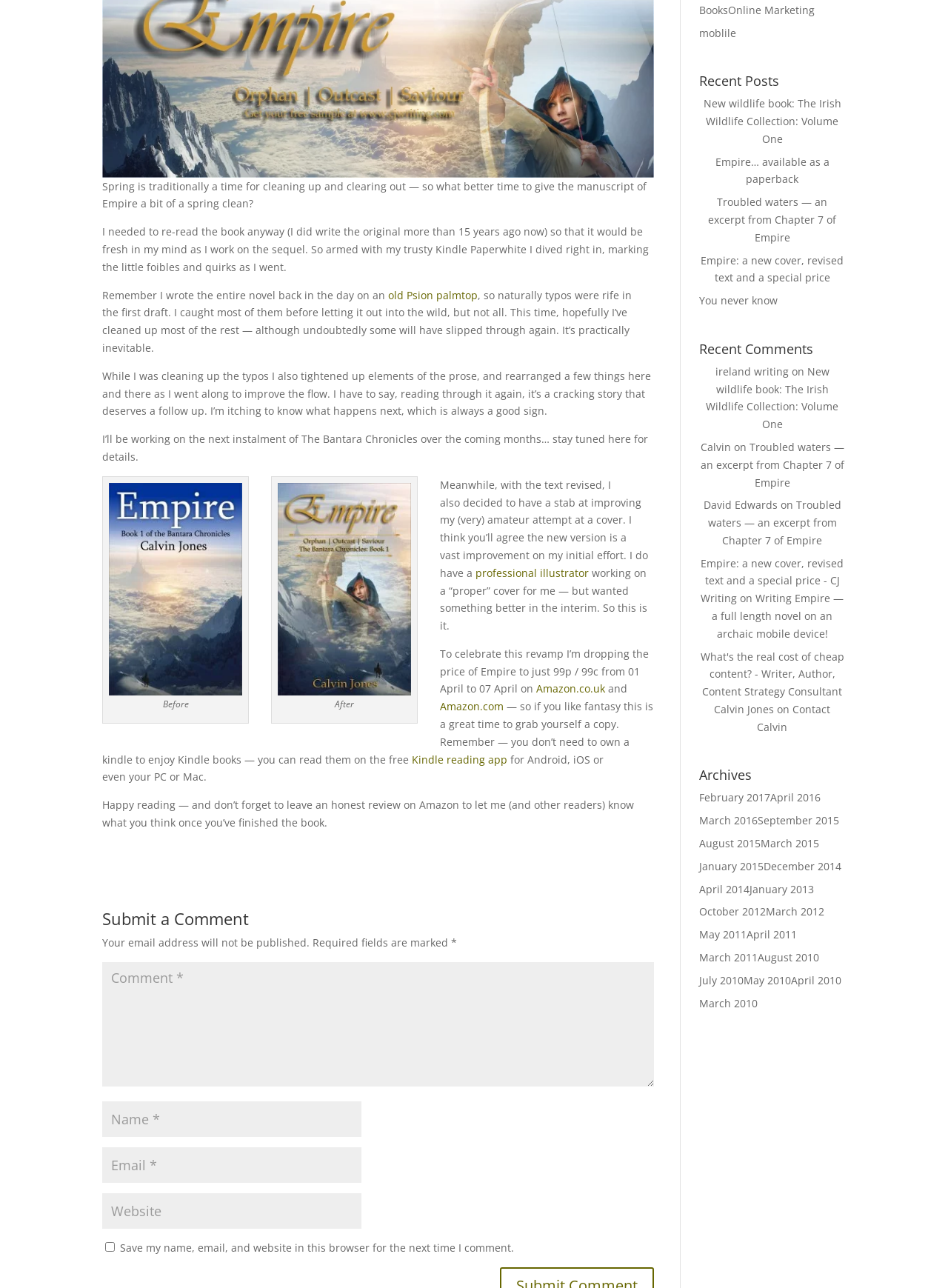Using the element description provided, determine the bounding box coordinates in the format (top-left x, top-left y, bottom-right x, bottom-right y). Ensure that all values are floating point numbers between 0 and 1. Element description: input value="Comment *" name="comment"

[0.108, 0.747, 0.69, 0.843]